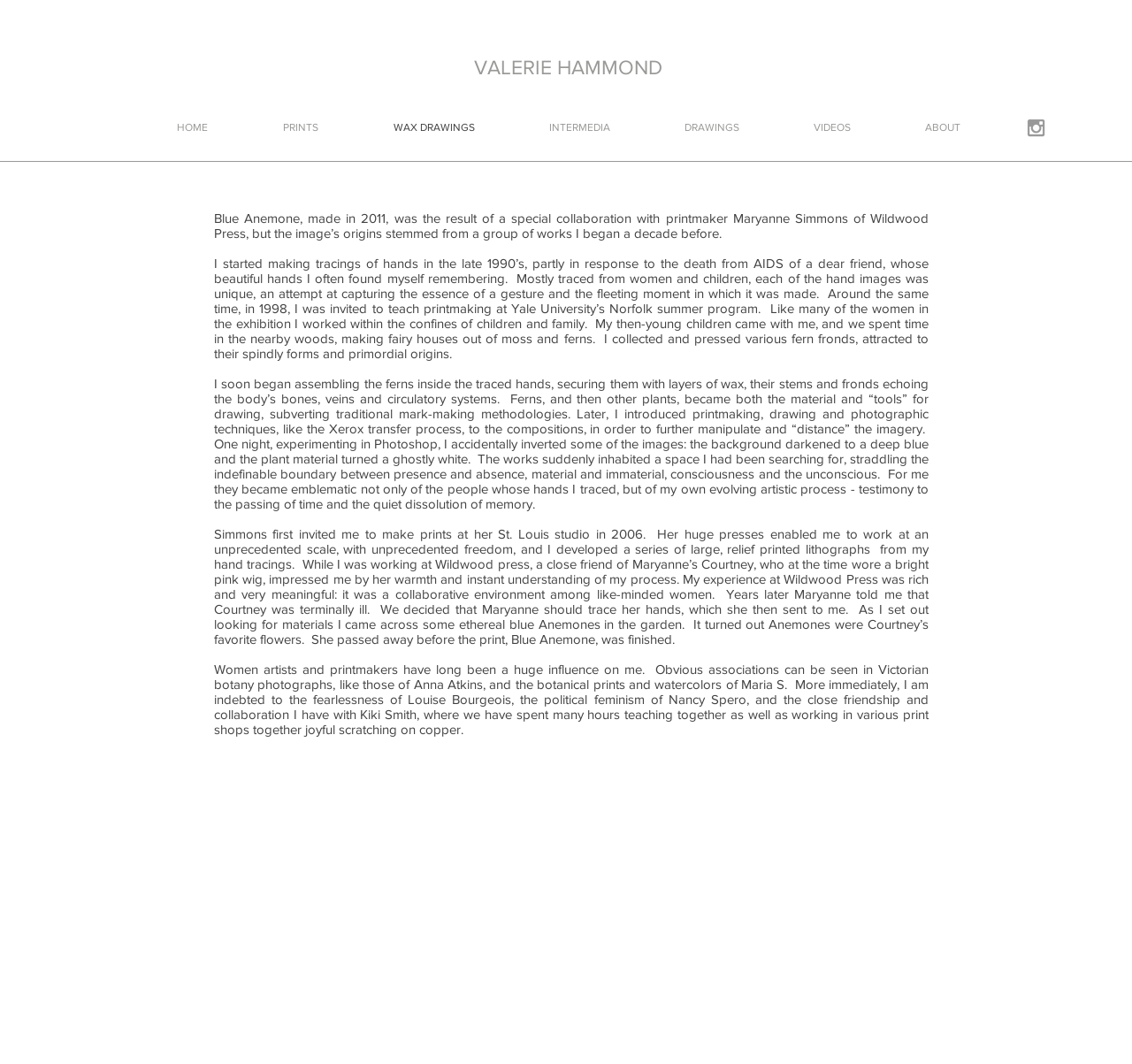Can you pinpoint the bounding box coordinates for the clickable element required for this instruction: "Contact support by phone"? The coordinates should be four float numbers between 0 and 1, i.e., [left, top, right, bottom].

None